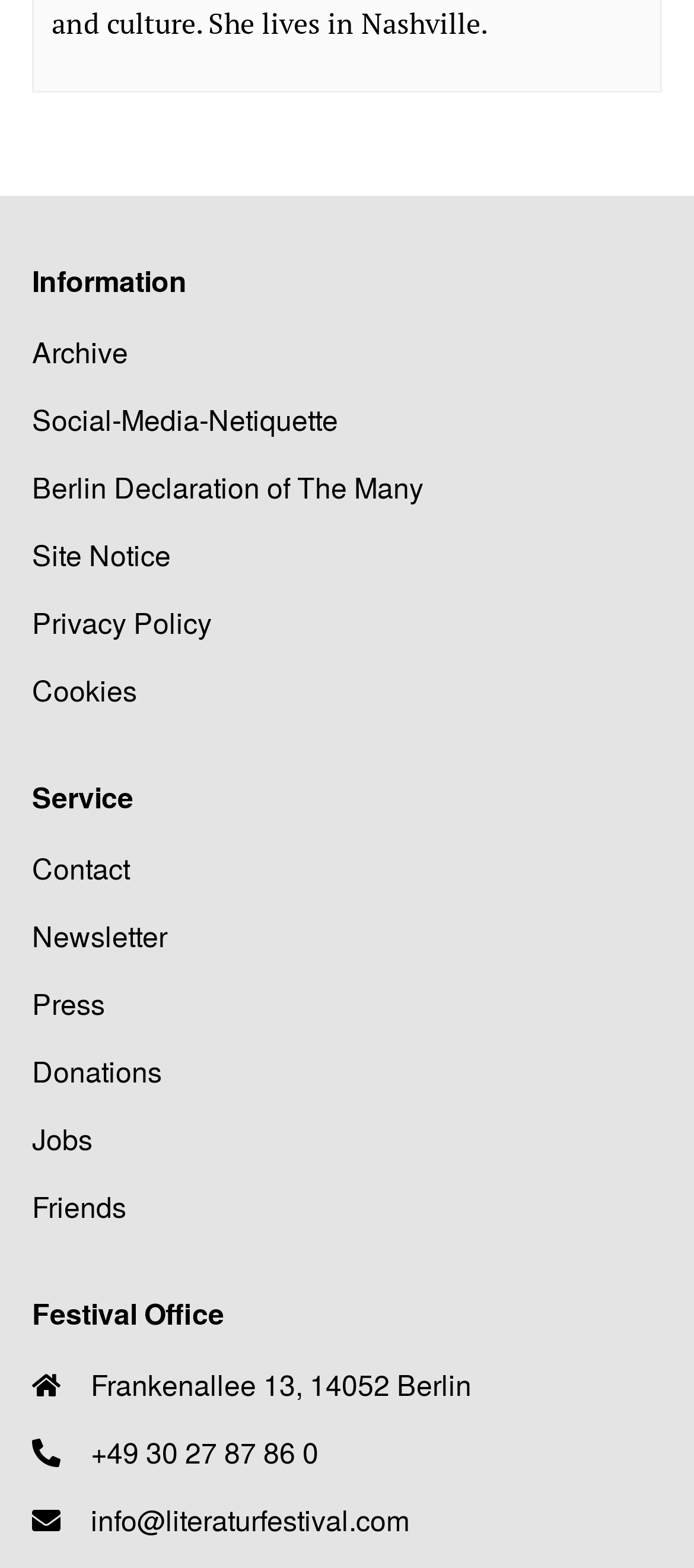Identify the bounding box coordinates of the region that needs to be clicked to carry out this instruction: "Get the newsletter". Provide these coordinates as four float numbers ranging from 0 to 1, i.e., [left, top, right, bottom].

[0.046, 0.584, 0.954, 0.611]